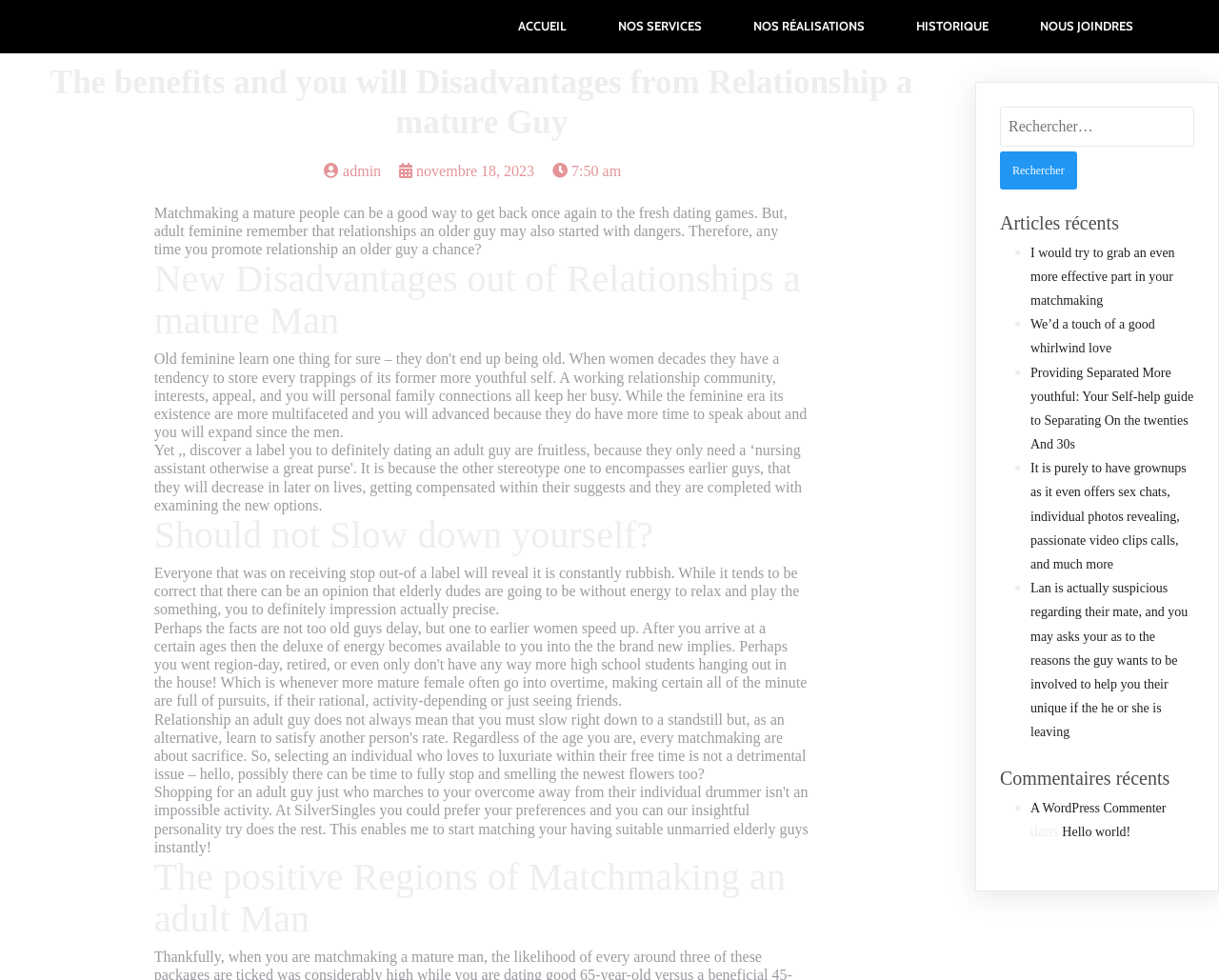What is the topic of this blog post?
Using the details shown in the screenshot, provide a comprehensive answer to the question.

Based on the static text 'The benefits and Disadvantages from Relationship a mature Guy' and the content of the blog post, it is clear that the topic of this blog post is about the pros and cons of dating an older man.